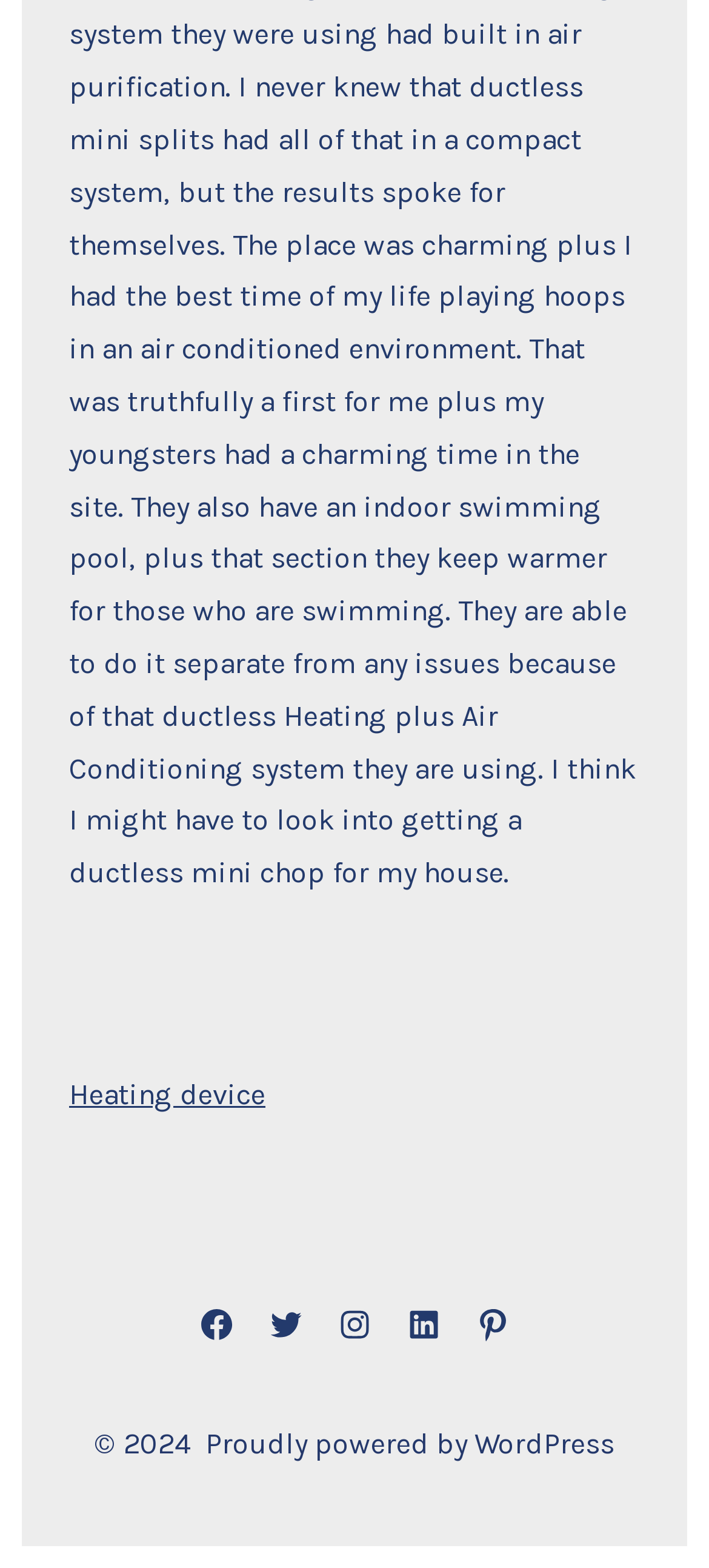What is the text on the link at the top of the webpage?
Please provide a comprehensive answer based on the visual information in the image.

I found a link element with the text 'Heating device' at coordinates [0.097, 0.686, 0.374, 0.708]. This is likely a link at the top of the webpage, and its text is 'Heating device'.